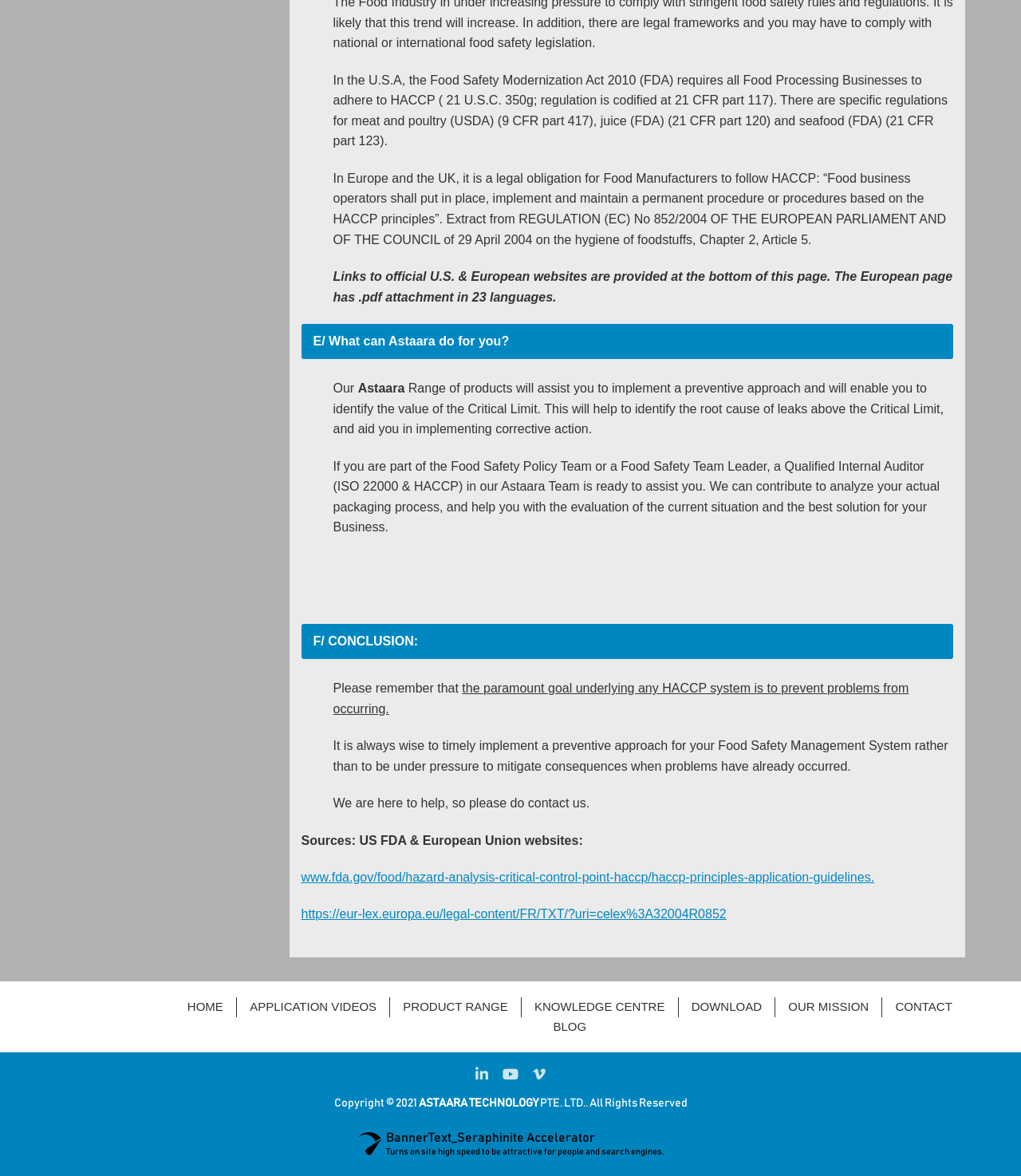Determine the bounding box coordinates for the region that must be clicked to execute the following instruction: "Contact 'Astaara'".

[0.877, 0.85, 0.933, 0.861]